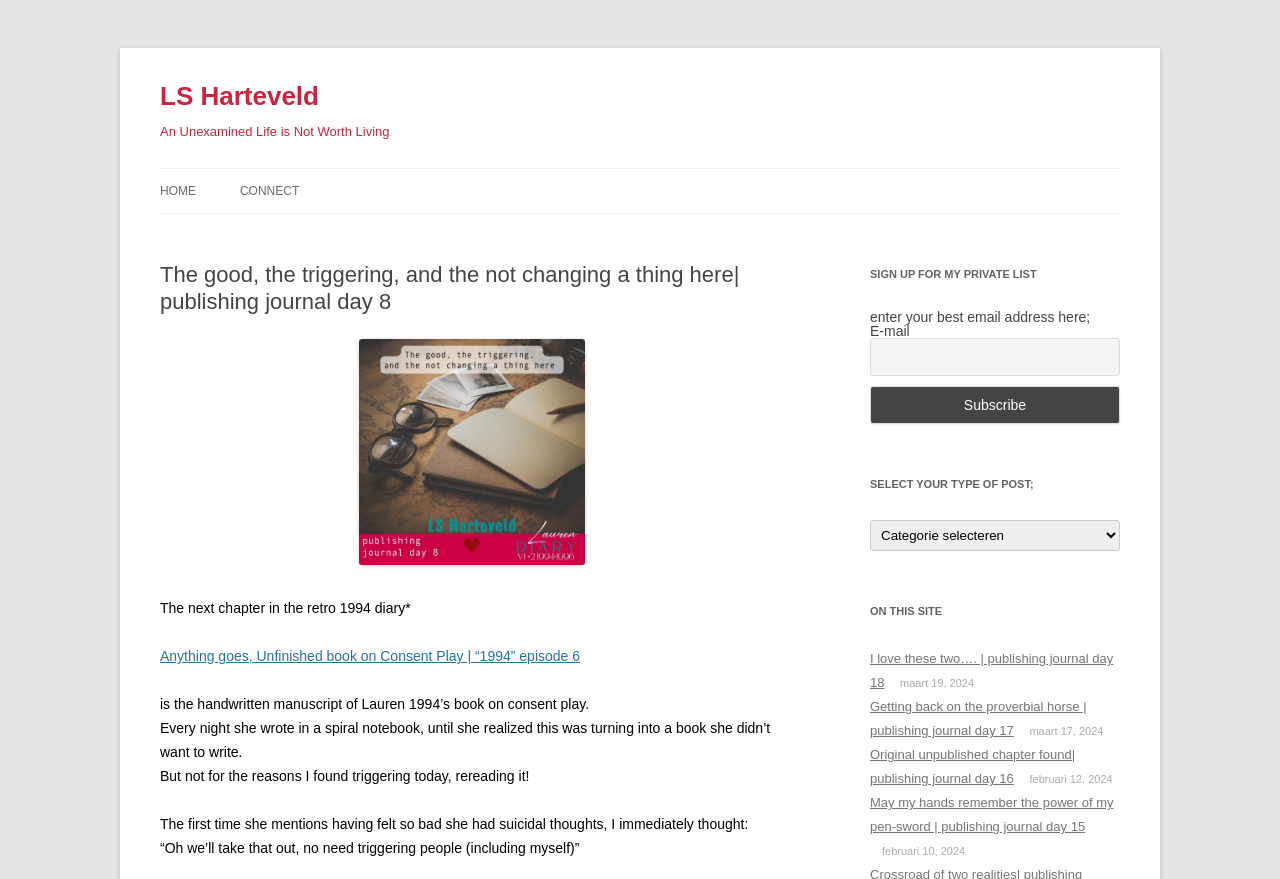Please specify the bounding box coordinates of the clickable region to carry out the following instruction: "Read the 'An Unexamined Life is Not Worth Living' heading". The coordinates should be four float numbers between 0 and 1, in the format [left, top, right, bottom].

[0.125, 0.137, 0.875, 0.164]